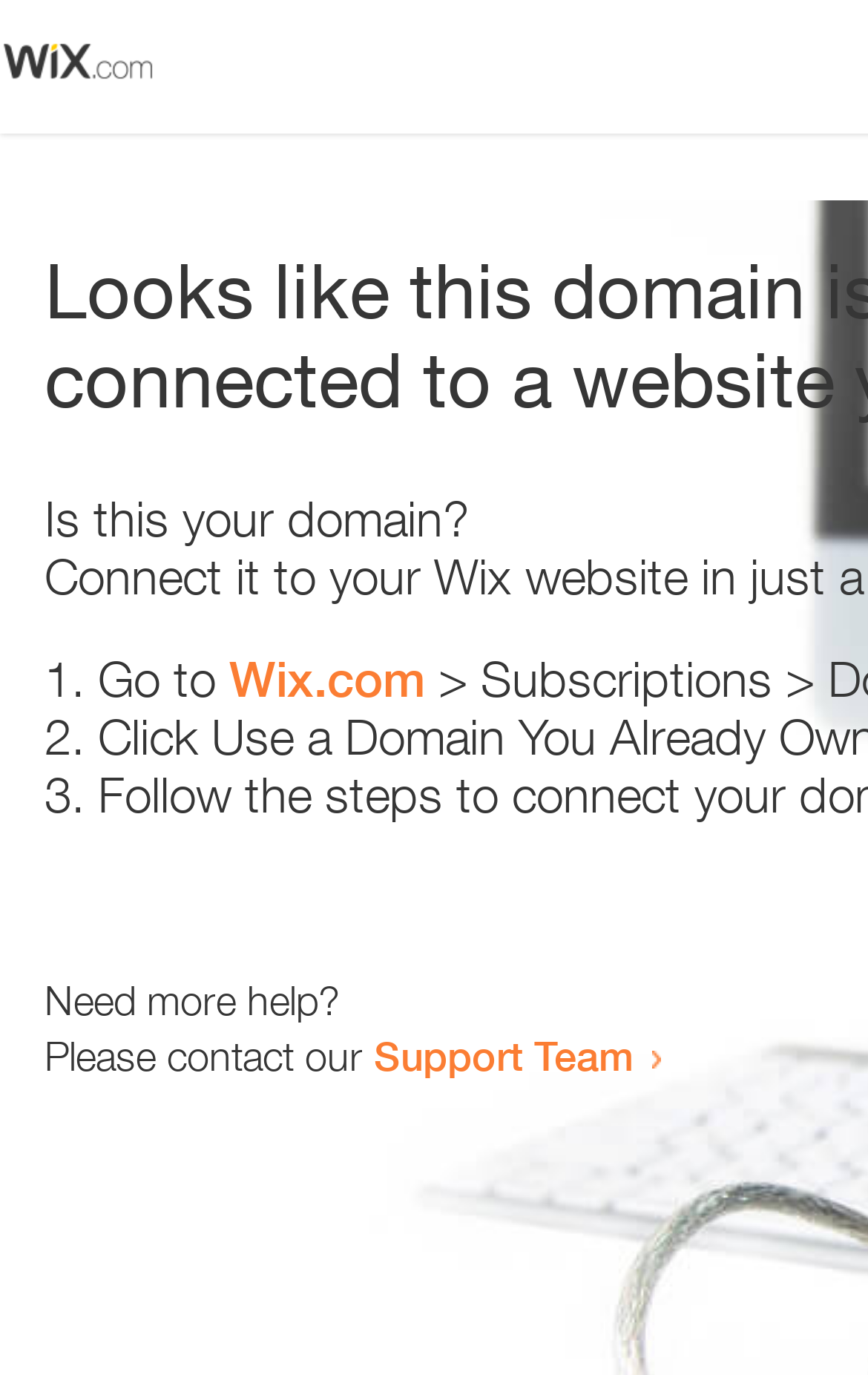Create a detailed narrative of the webpage’s visual and textual elements.

The webpage appears to be an error page, with a small image at the top left corner. Below the image, there is a question "Is this your domain?" in a prominent position. 

To the right of the question, there is a numbered list with three items. The first item starts with "1." and suggests going to "Wix.com". The second item starts with "2." and the third item starts with "3.", but their contents are not specified. 

Further down the page, there is a section that offers help, with the text "Need more help?" followed by a sentence "Please contact our" and a link to the "Support Team".